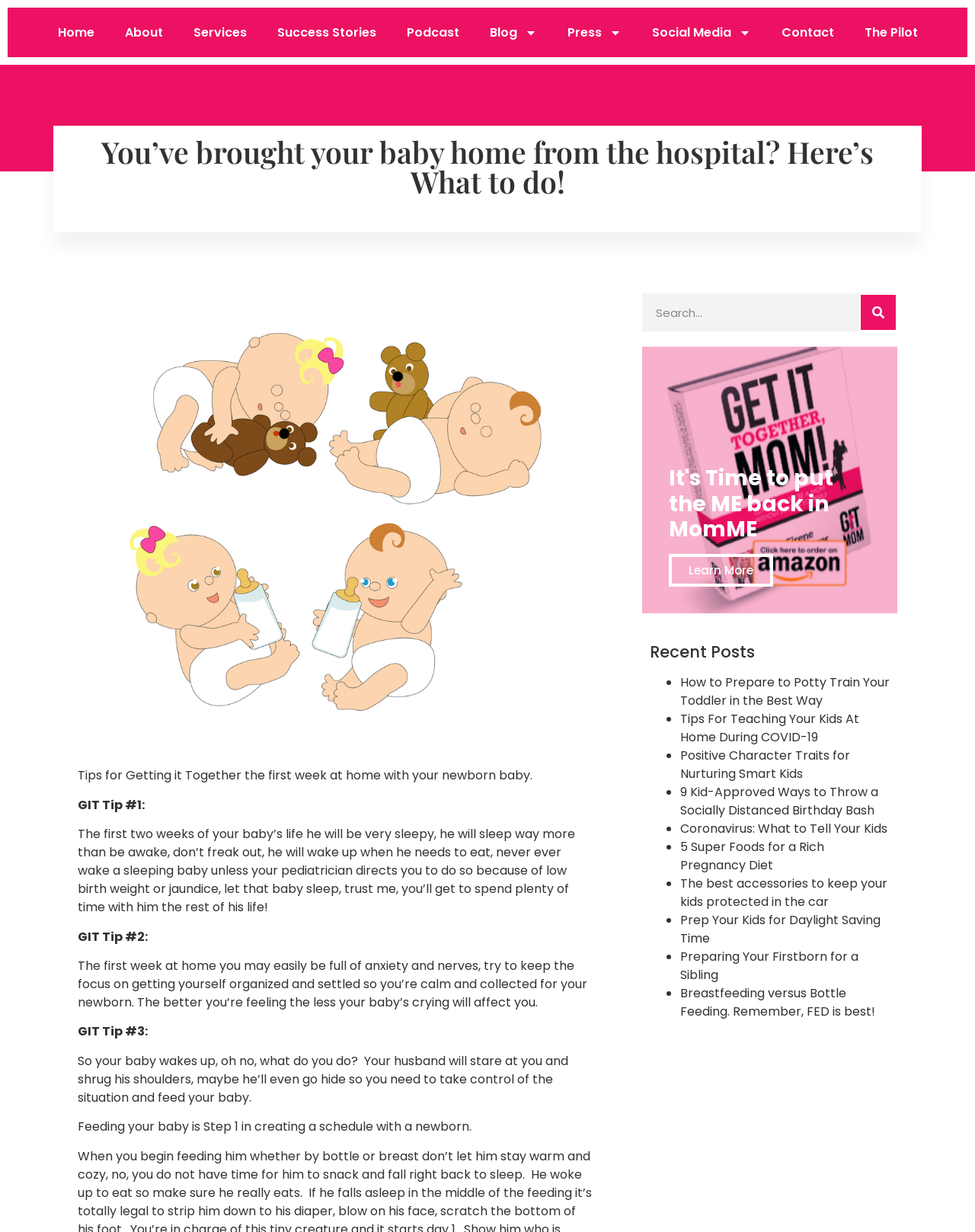Identify the bounding box coordinates of the part that should be clicked to carry out this instruction: "Search for something".

[0.659, 0.238, 0.92, 0.269]